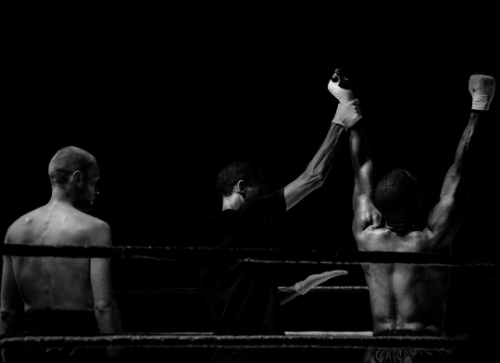Give a detailed account of what is happening in the image.

The image captures a dramatic moment in a boxing match, set against a stark black background that enhances the intensity of the scene. In the foreground, two fighters stand, their bare torsos reflecting determination and resilience. The fighter on the right triumphantly raises his arm, signifying victory, while a referee or trainer stands between them, lifting the victor's hand in celebration. The fighter on the left, facing away from the camera, appears contemplative, embodying the emotional weight of competition. This powerful moment highlights the themes of struggle, achievement, and the raw emotions inherent in the sport of boxing, resonating deeply with the overall theme of purpose and passion as expressed in the accompanying article. The caption suggests a further exploration of the mindset required to pursue victory and the sacrifices athletes make in their journeys.